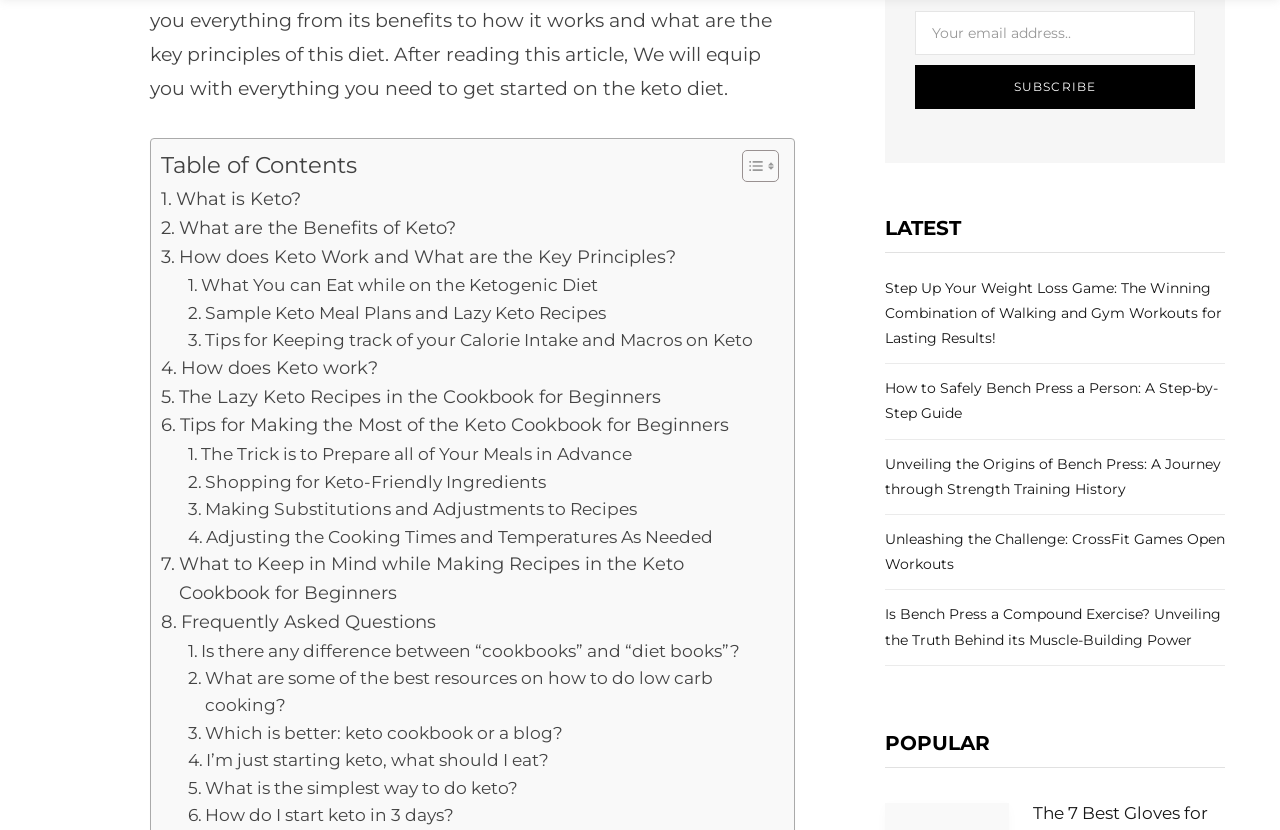Provide a brief response in the form of a single word or phrase:
How many articles are listed under the 'LATEST' section?

5